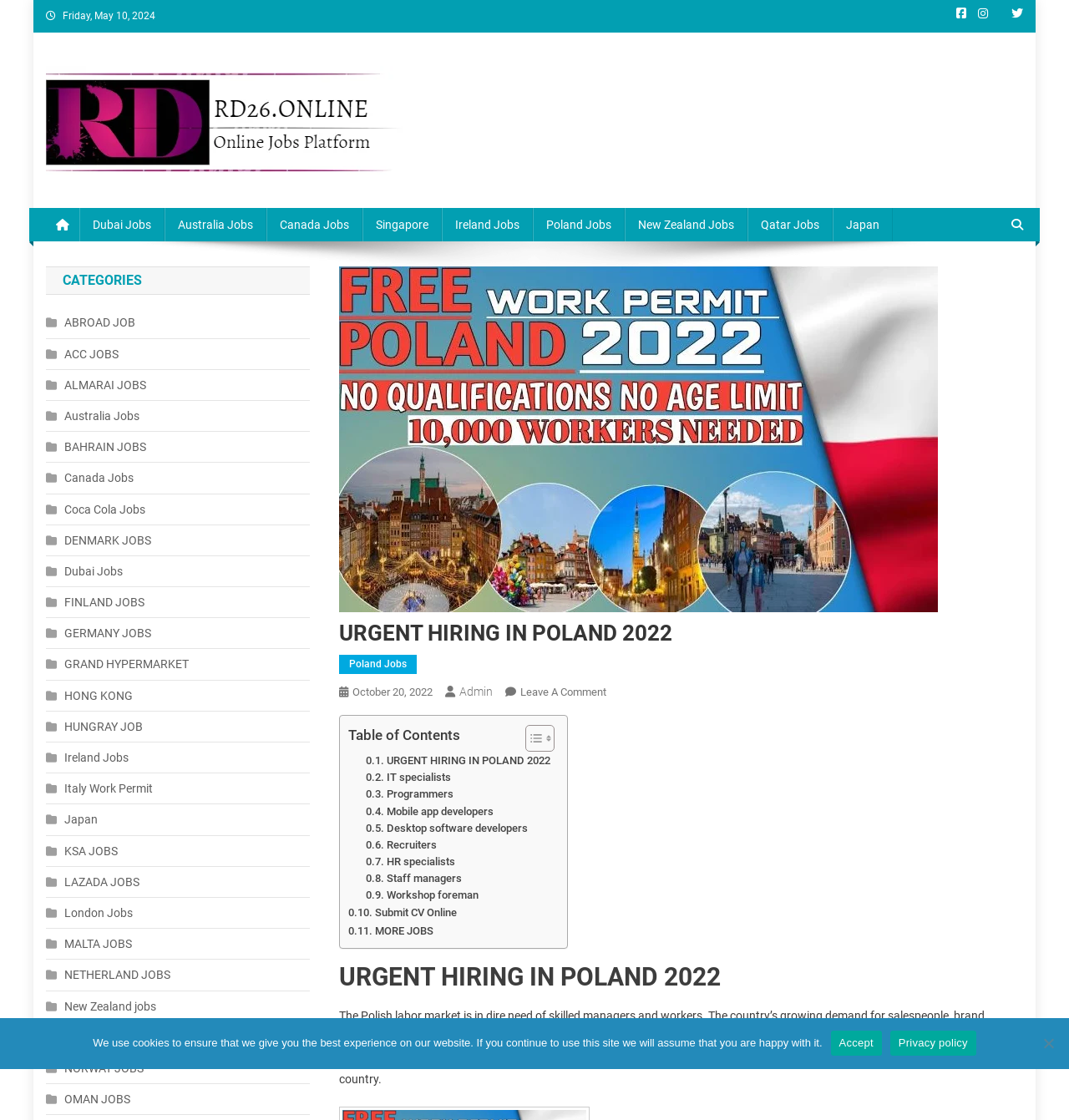Identify the bounding box of the HTML element described here: "URGENT HIRING IN POLAND 2022". Provide the coordinates as four float numbers between 0 and 1: [left, top, right, bottom].

[0.342, 0.672, 0.514, 0.687]